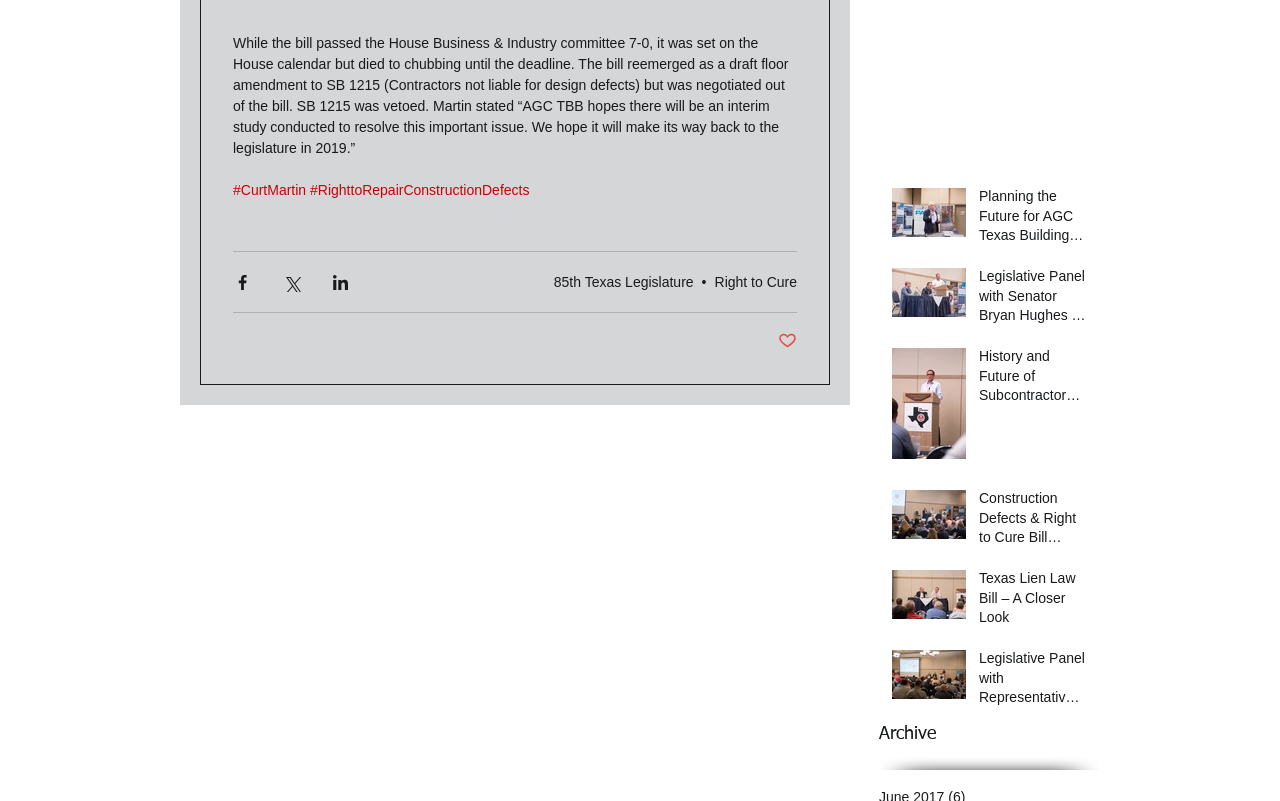Kindly provide the bounding box coordinates of the section you need to click on to fulfill the given instruction: "Read the post 'Planning the Future for AGC Texas Building Branch'".

[0.687, 0.219, 0.859, 0.312]